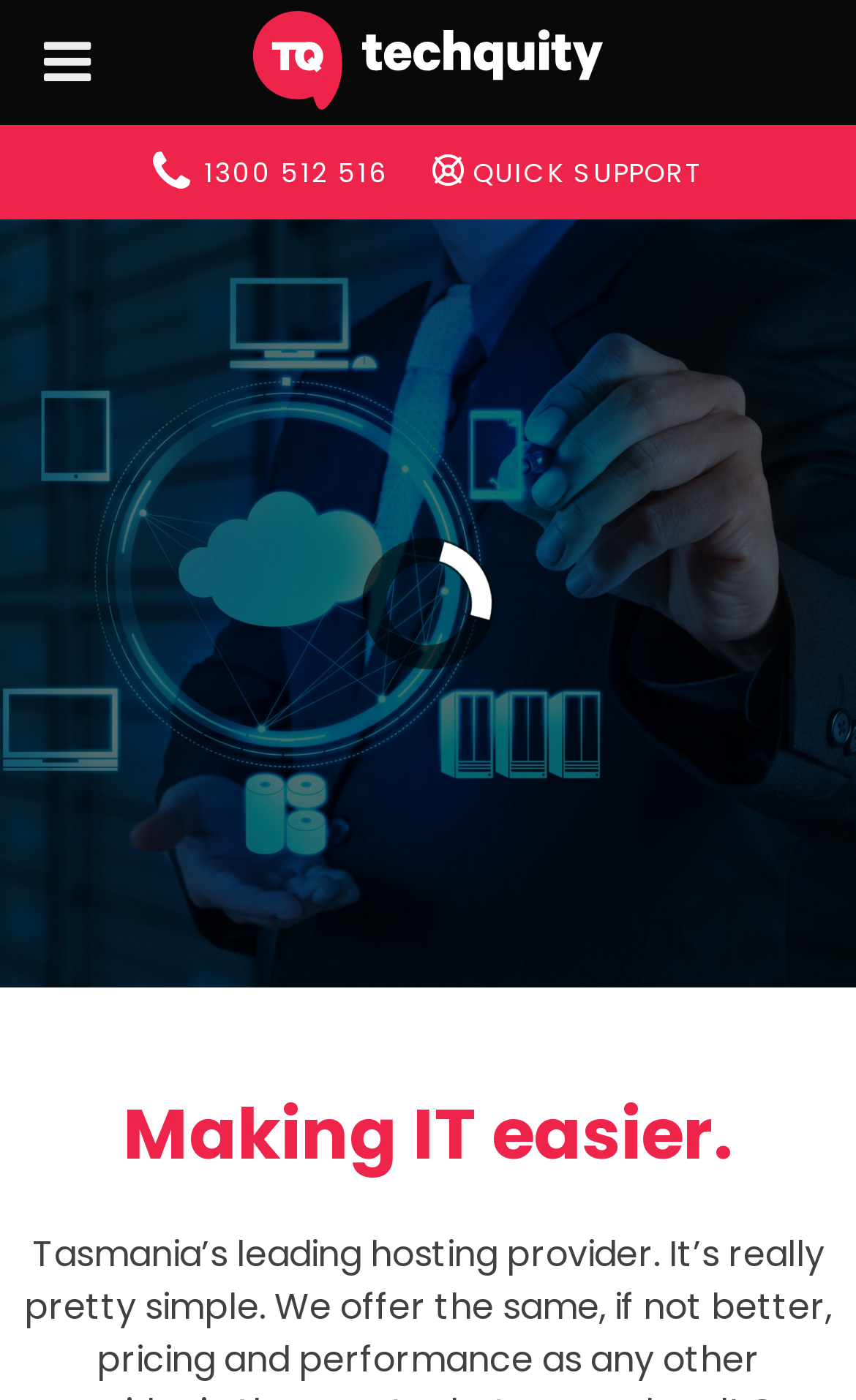Summarize the webpage comprehensively, mentioning all visible components.

The webpage appears to be the homepage of Techquity, a leading hosting provider in Tasmania. At the top, there is a navigation bar with three links: "1300 512 516" on the left, "Techquity" in the center, and "QUICK SUPPORT" on the right. 

Below the navigation bar, there is a prominent slider region that occupies the full width of the page. Within the slider, there is a large image with a caption "Hosted Servers" and a note, which is not explicitly stated. The slider also contains two lines of text: "Dedicated Virtual Servers" and "Fully customised servers to meet your business demands." 

To the right of the slider, there is a smaller image displaying logos of HP, Windows, Unix, and VMWare. Below this image, there is a heading that reads "Making IT easier." 

The overall structure of the webpage is clean, with a clear hierarchy of elements. The use of images and text creates a visually appealing layout that effectively communicates the company's services and focus.